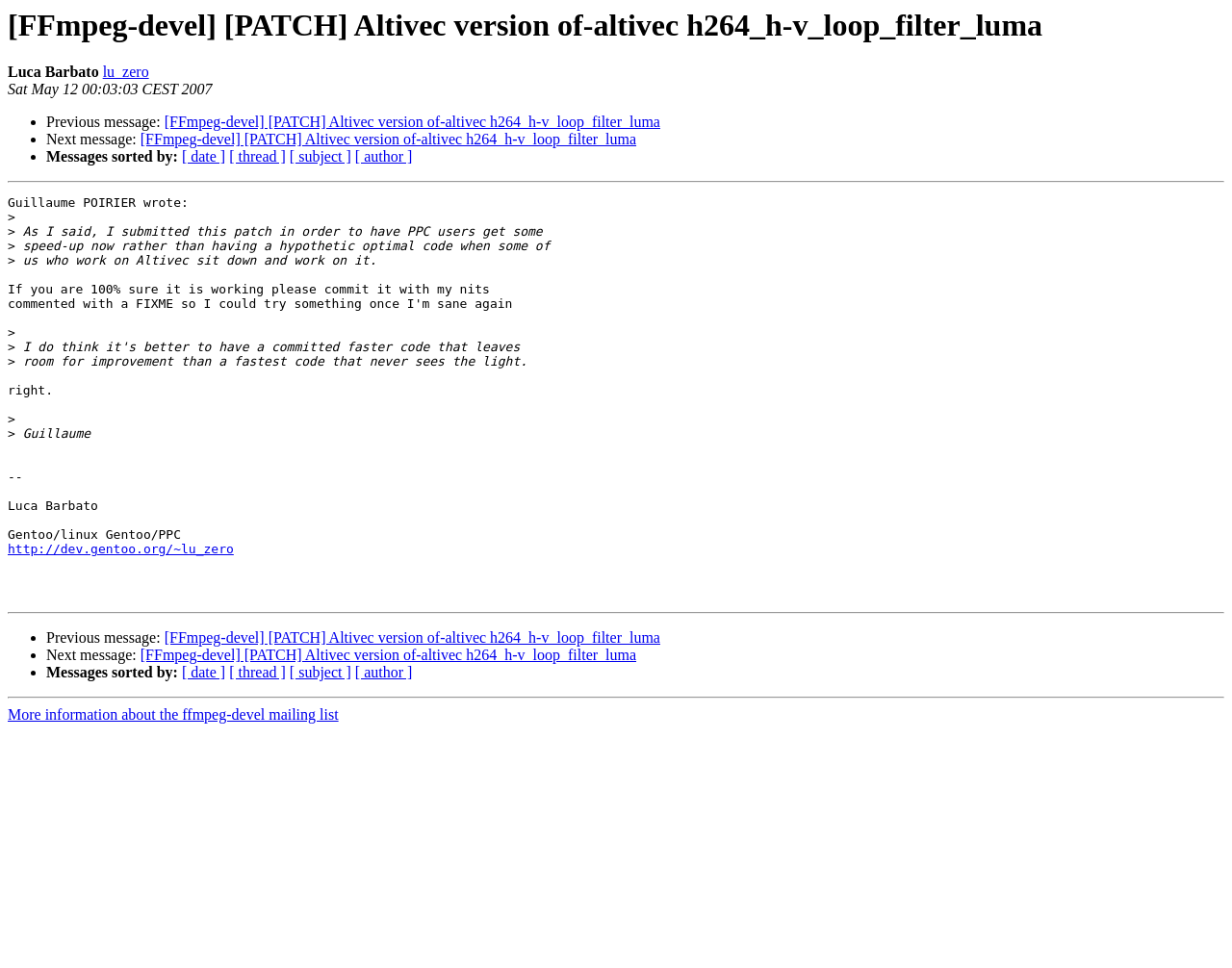Answer the question in one word or a short phrase:
What is the subject of this message?

[FFmpeg-devel] [PATCH] Altivec version of-altivec h264_h-v_loop_filter_luma